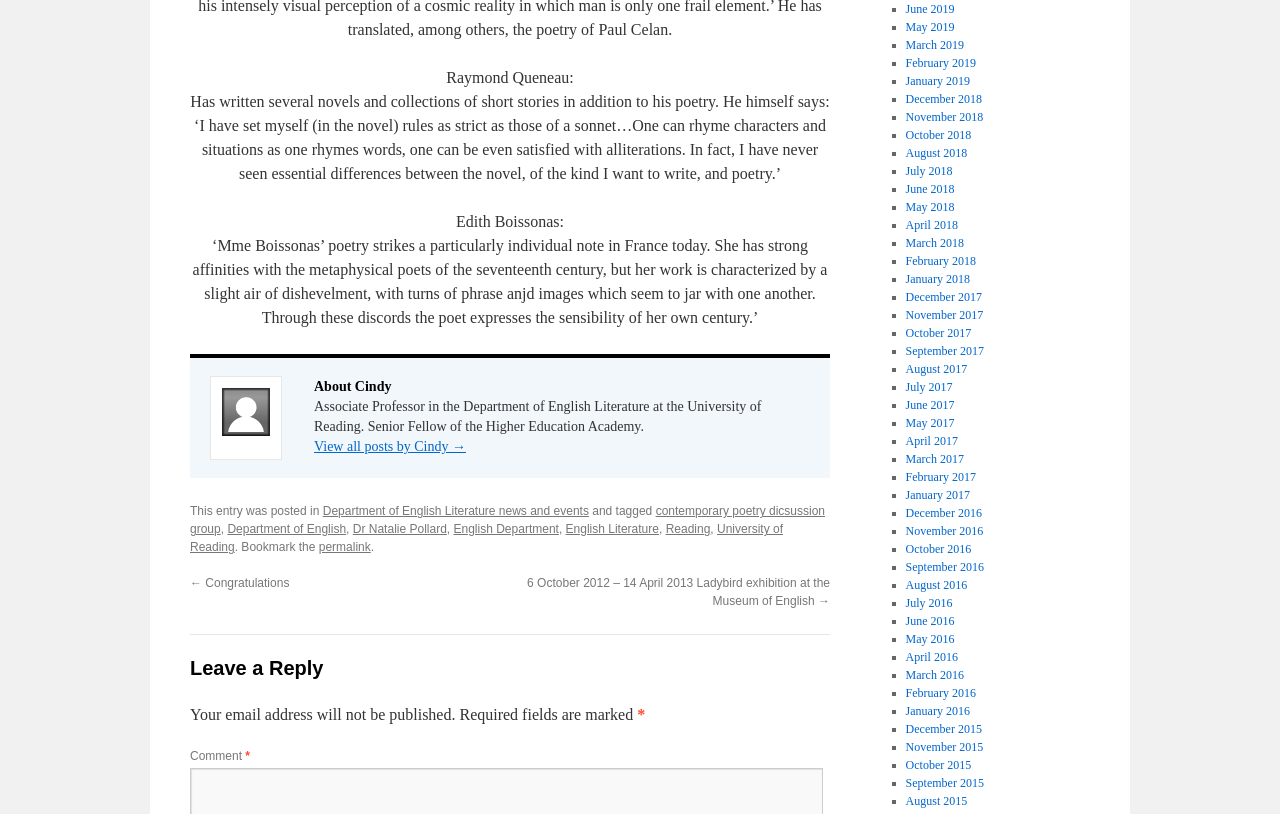Locate the bounding box coordinates of the element to click to perform the following action: 'View the permalink'. The coordinates should be given as four float values between 0 and 1, in the form of [left, top, right, bottom].

[0.249, 0.664, 0.29, 0.681]